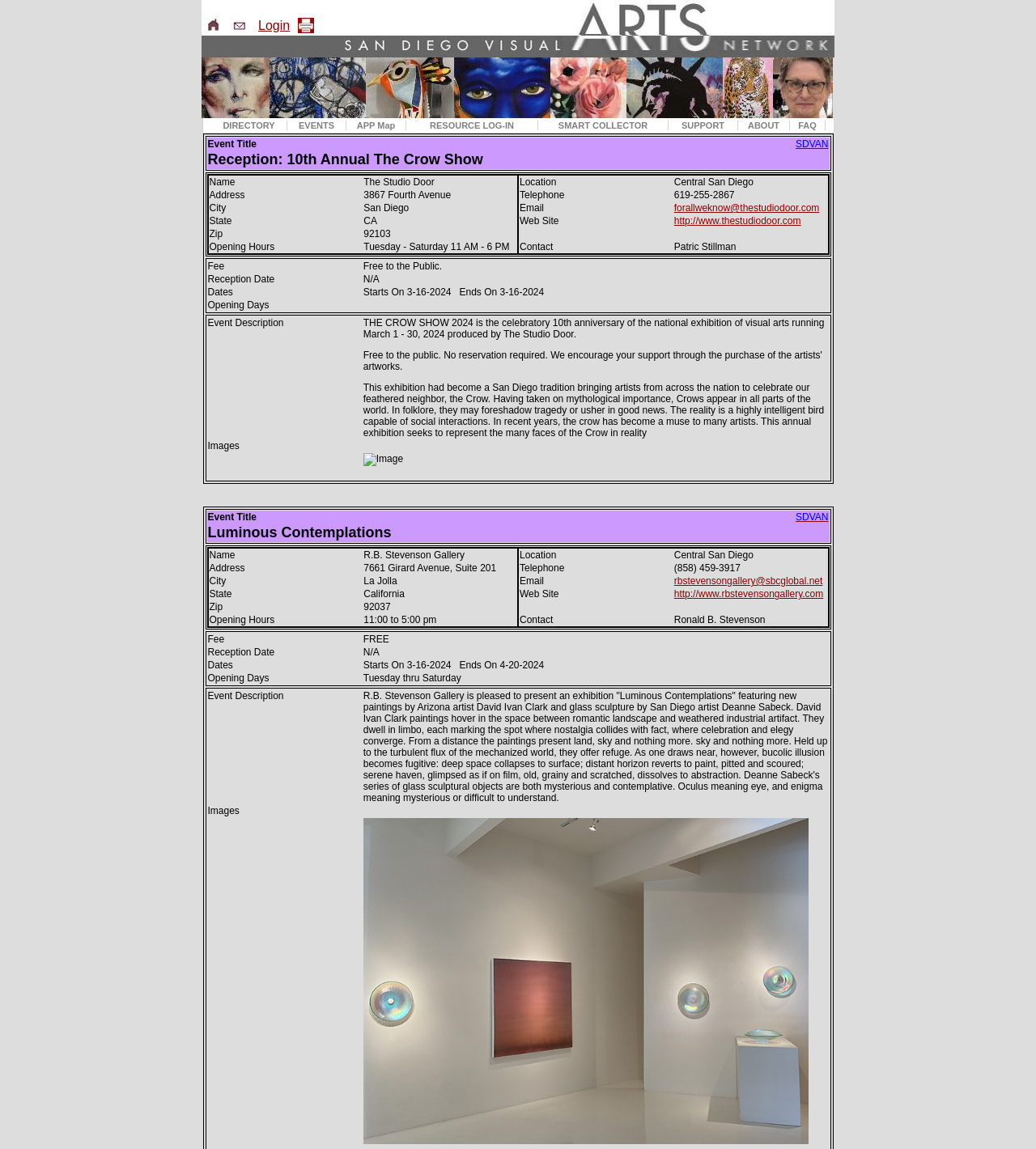Identify the bounding box coordinates of the clickable region necessary to fulfill the following instruction: "Click on Login". The bounding box coordinates should be four float numbers between 0 and 1, i.e., [left, top, right, bottom].

[0.249, 0.016, 0.28, 0.029]